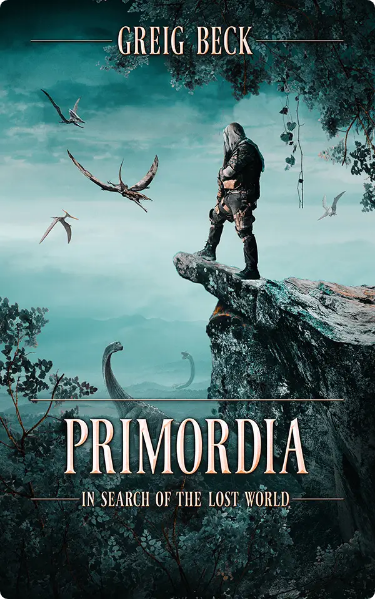Refer to the image and provide an in-depth answer to the question:
What is the subtitle of the book?

The subtitle of the book is positioned beneath the title, which is 'IN SEARCH OF THE LOST WORLD'.